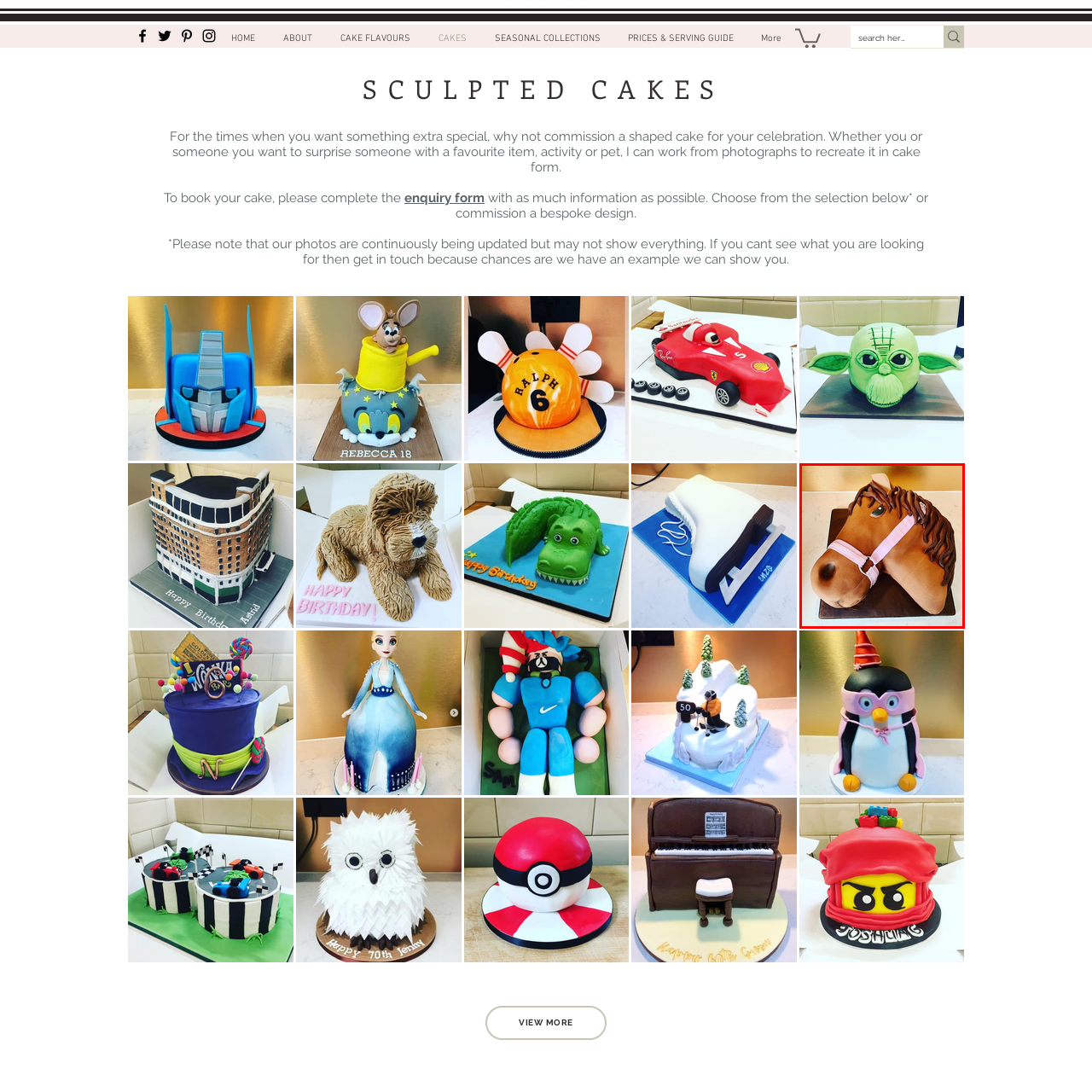What is the purpose of the cake beyond being a dessert?
Study the image surrounded by the red bounding box and answer the question comprehensively, based on the details you see.

The caption states that the cake serves not only as a delightful dessert but also as a stunning centerpiece for any celebration, implying that its purpose extends beyond just being a dessert.